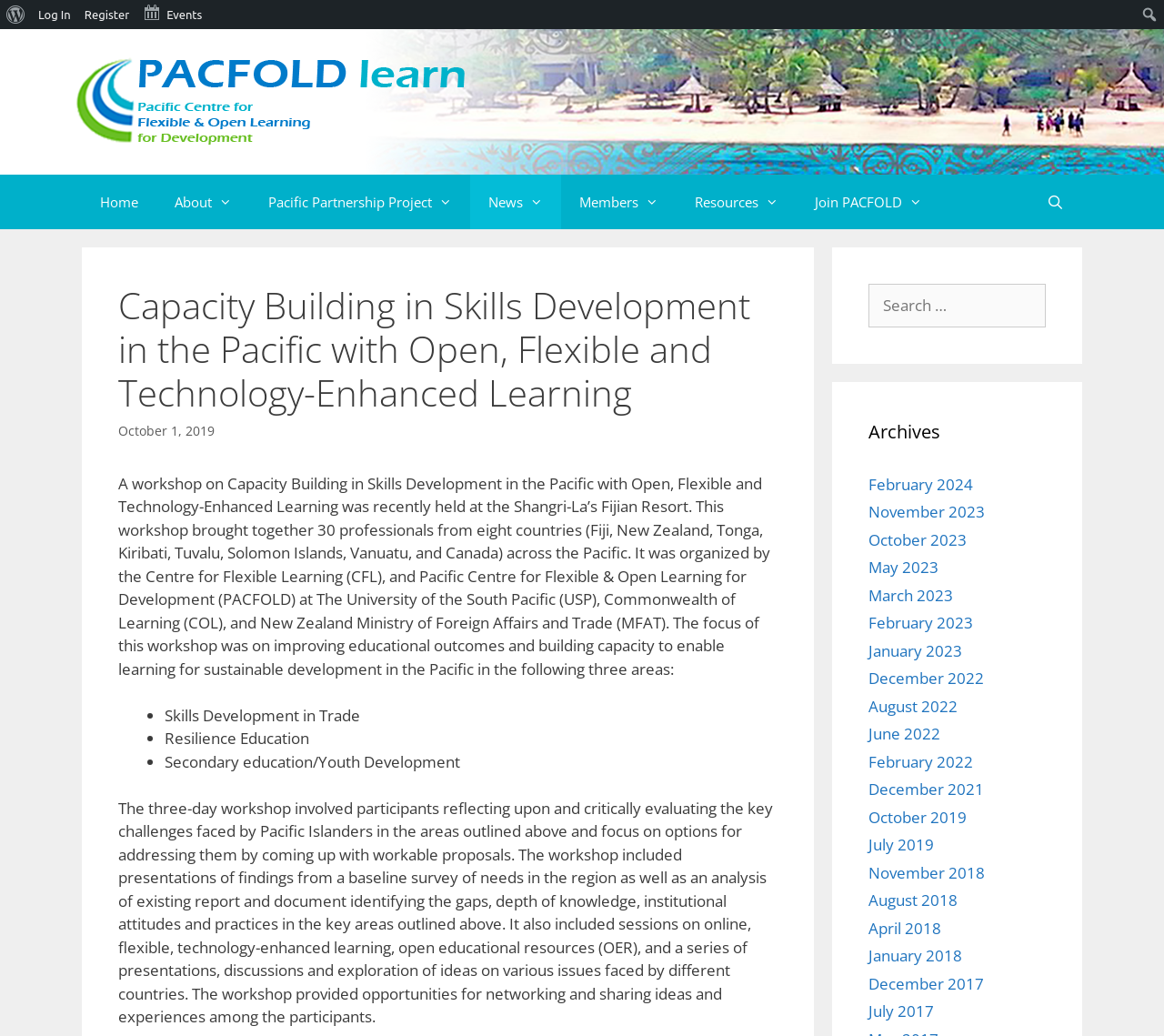Find the coordinates for the bounding box of the element with this description: "July 2017".

[0.746, 0.966, 0.802, 0.986]